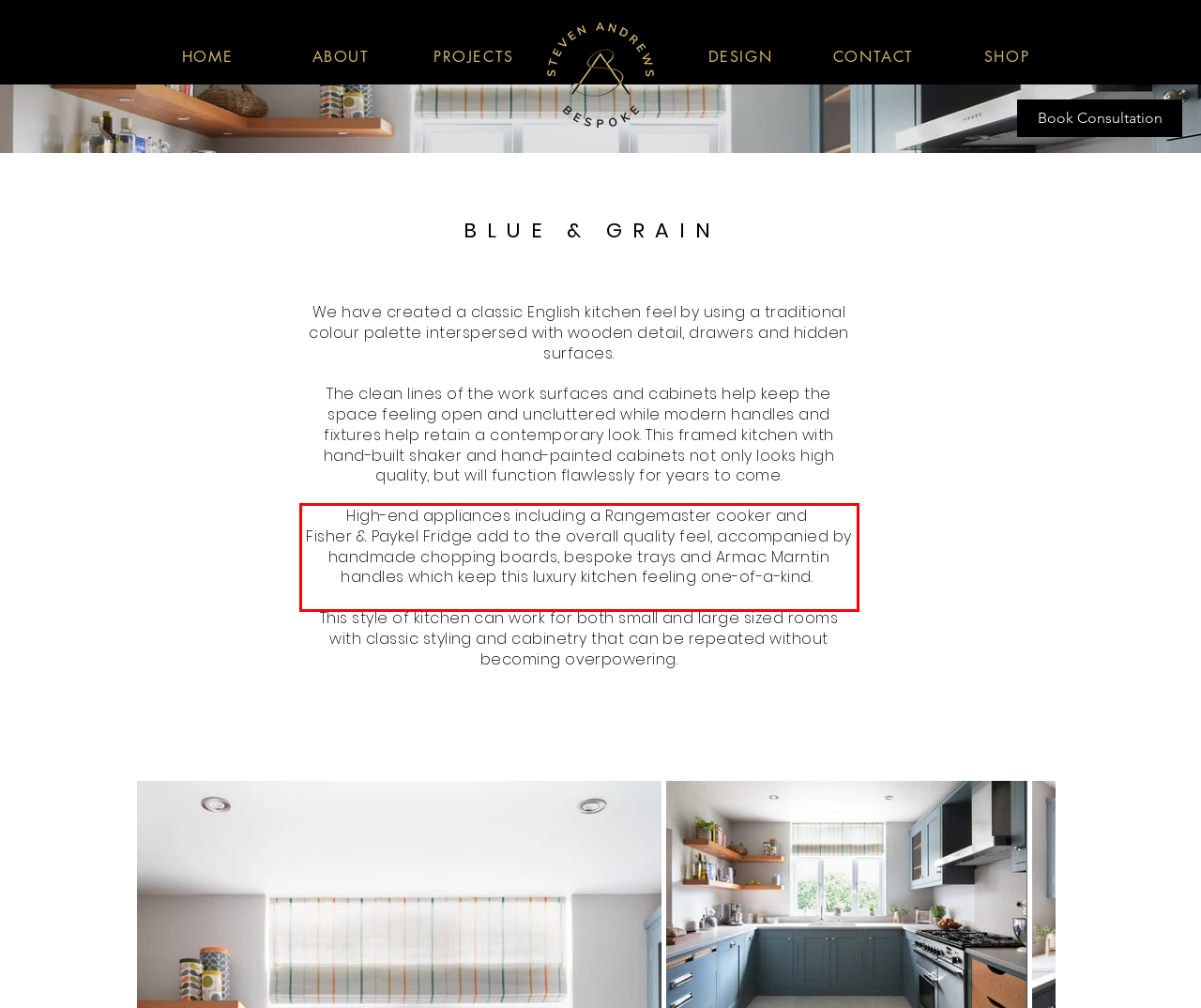Within the screenshot of the webpage, locate the red bounding box and use OCR to identify and provide the text content inside it.

High-end appliances including a Rangemaster cooker and Fisher & Paykel Fridge add to the overall quality feel, accompanied by handmade chopping boards, bespoke trays and Armac Marntin handles which keep this luxury kitchen feeling one-of-a-kind.